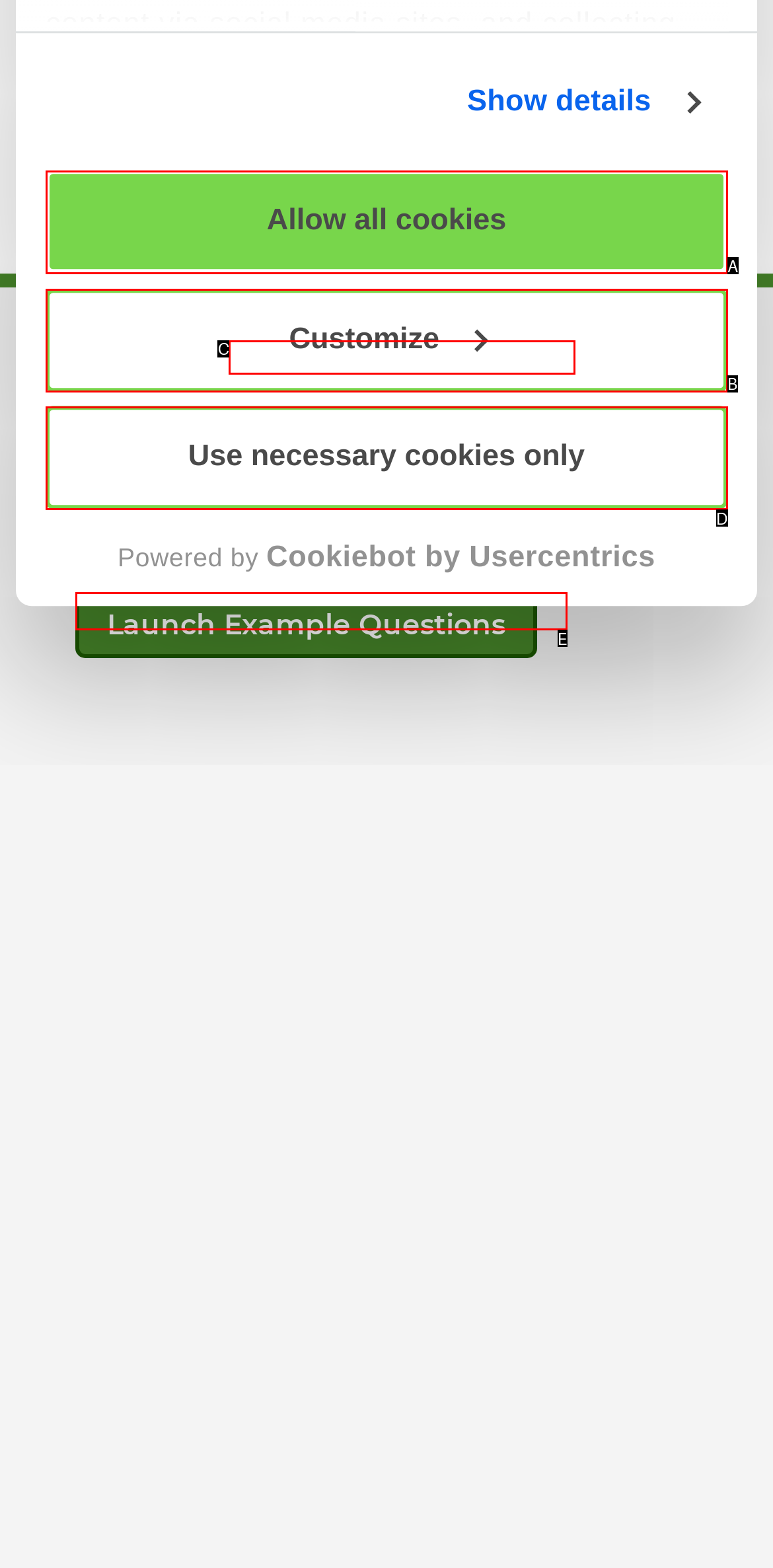Point out the option that best suits the description: Use necessary cookies only
Indicate your answer with the letter of the selected choice.

D